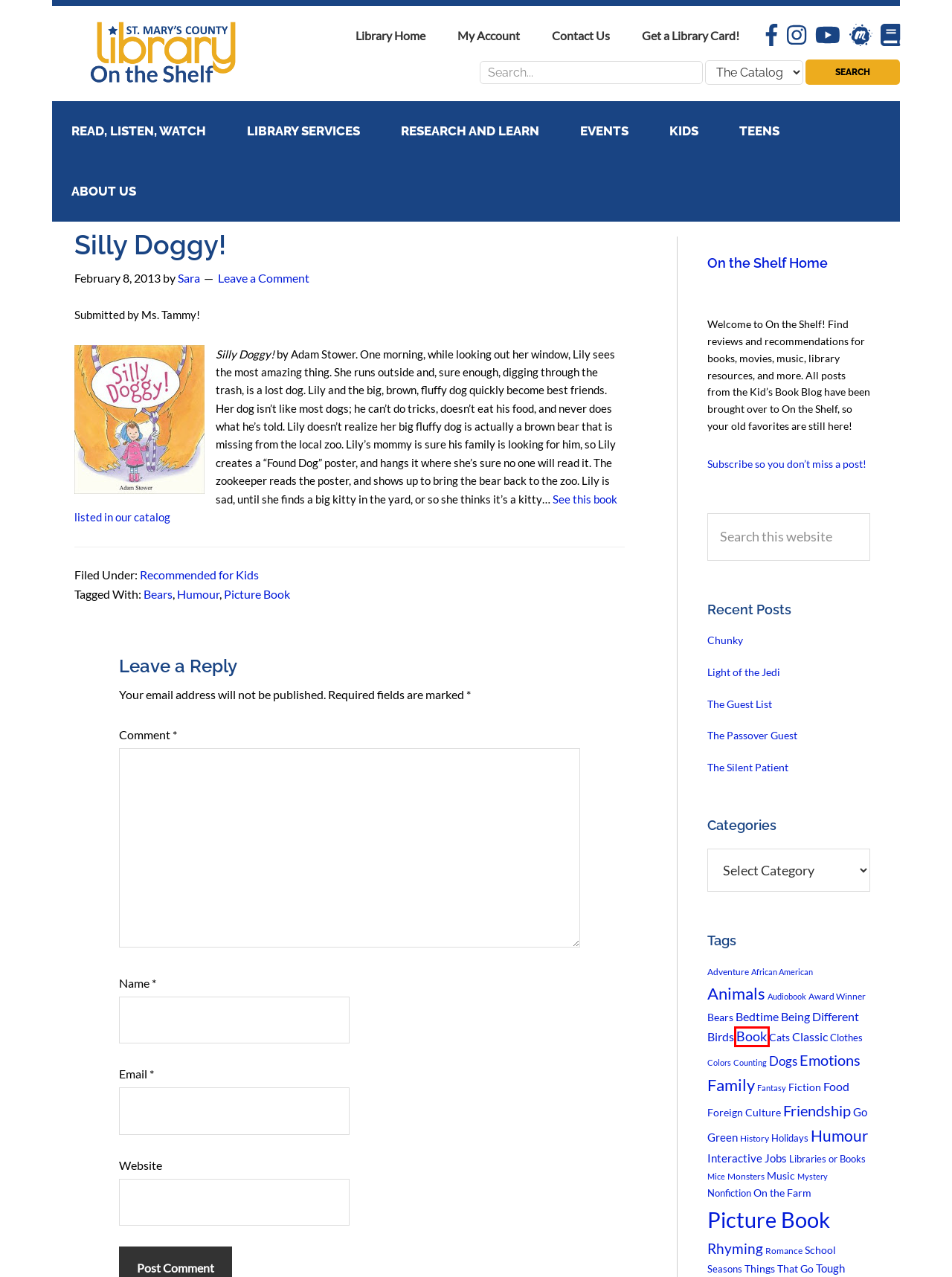Given a screenshot of a webpage with a red rectangle bounding box around a UI element, select the best matching webpage description for the new webpage that appears after clicking the highlighted element. The candidate descriptions are:
A. Picture Book
B. Book
C. Foreign Culture
D. Recommended for Kids
E. School
F. On the Farm
G. Seasons
H. Birds

B